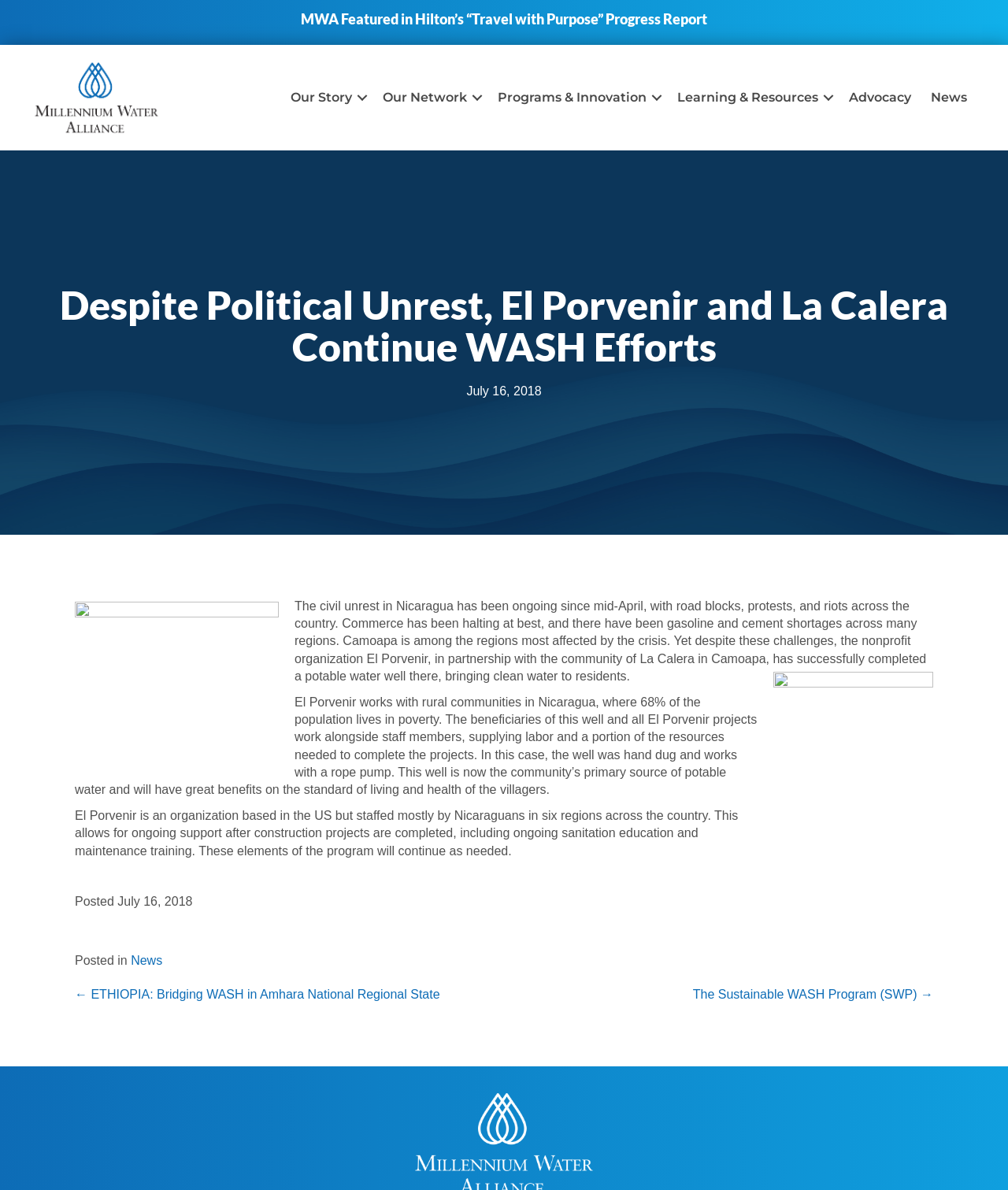What is the primary source of potable water for the community of La Calera?
Offer a detailed and exhaustive answer to the question.

According to the article, the well constructed by El Porvenir in partnership with the community of La Calera is now the community's primary source of potable water.